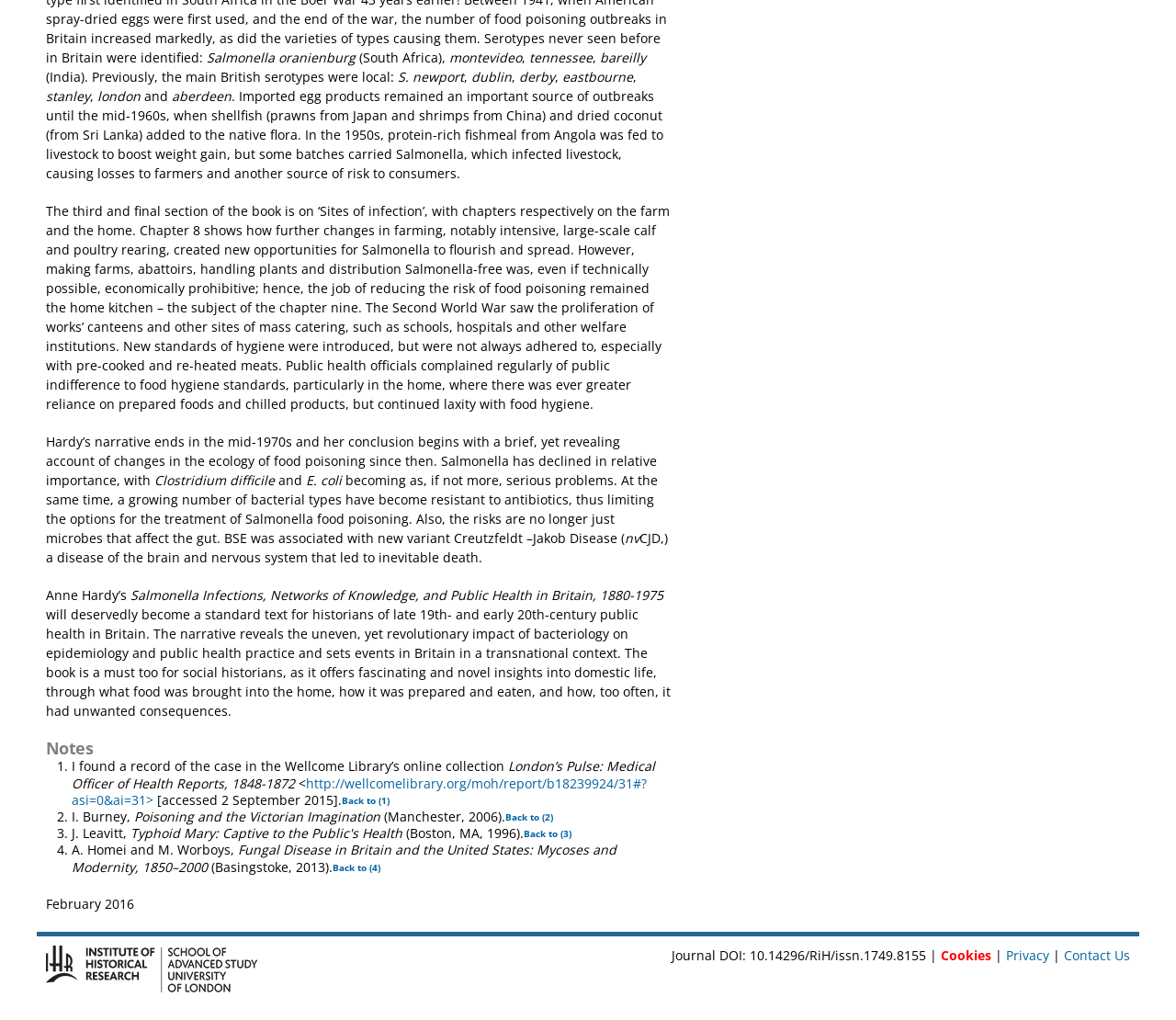Could you specify the bounding box coordinates for the clickable section to complete the following instruction: "Check the publication date"?

[0.039, 0.877, 0.114, 0.894]